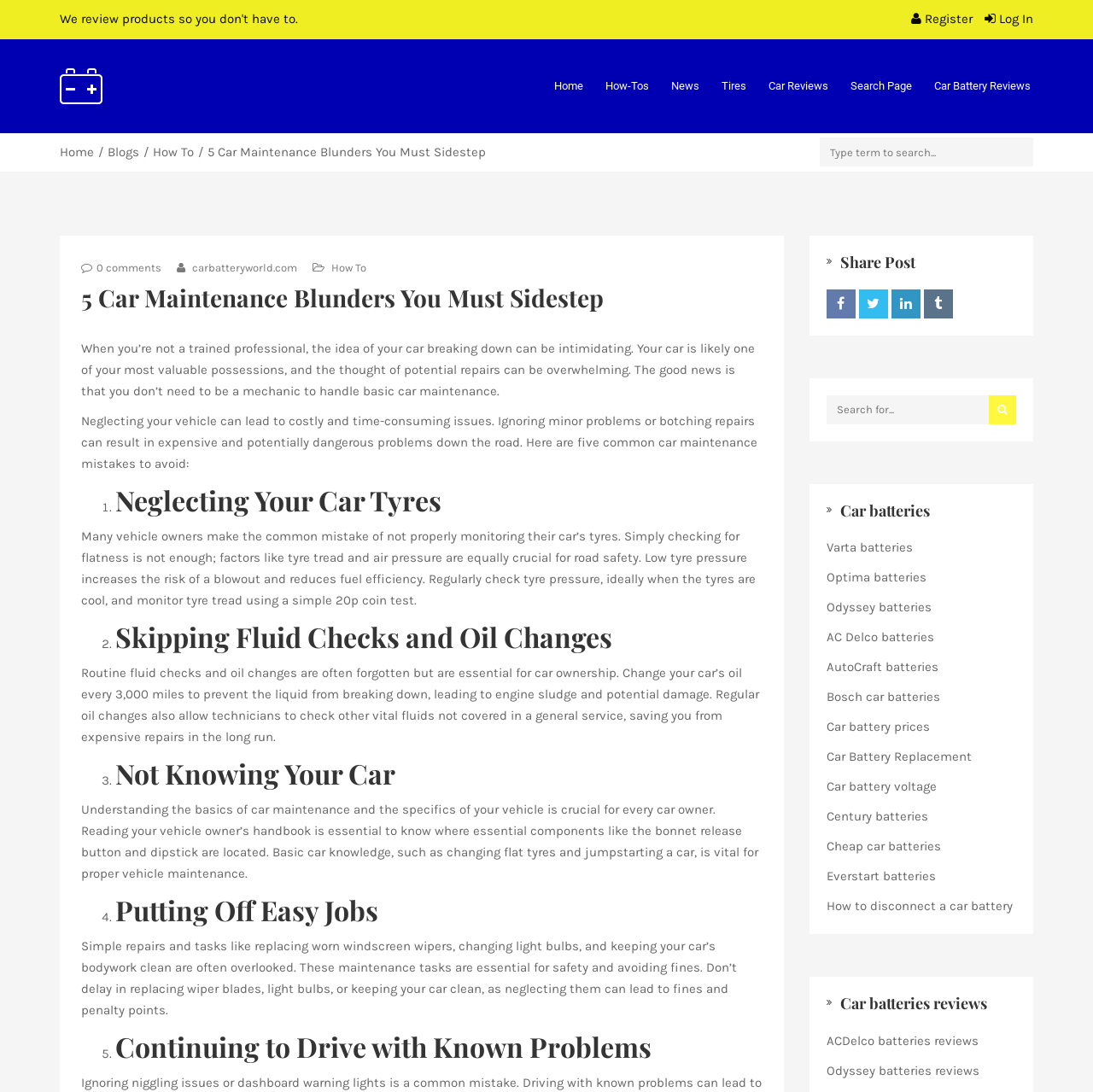Determine the bounding box coordinates of the region to click in order to accomplish the following instruction: "Read the article about 5 car maintenance blunders". Provide the coordinates as four float numbers between 0 and 1, specifically [left, top, right, bottom].

[0.19, 0.132, 0.445, 0.146]